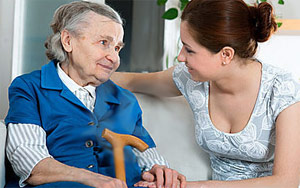Provide a single word or phrase answer to the question: 
What is the younger woman wearing?

A light-colored top